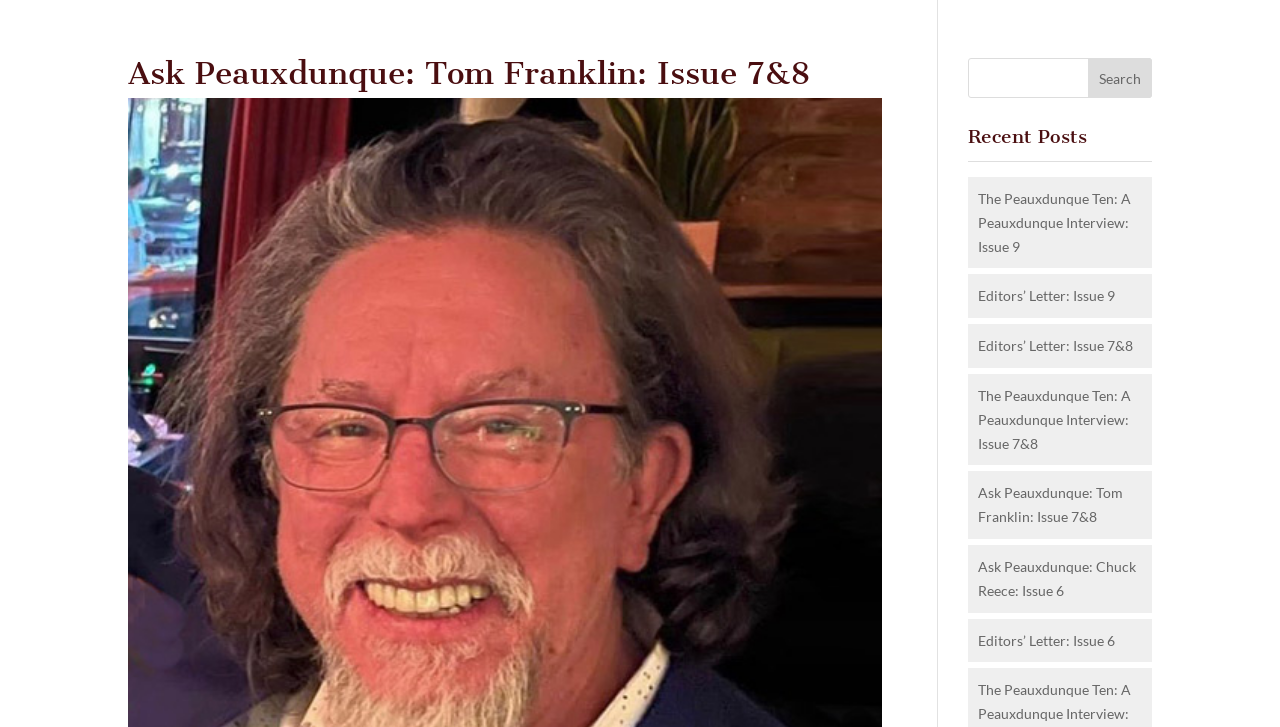Elaborate on the webpage's design and content in a detailed caption.

The webpage is titled "Ask Peauxdunque: Tom Franklin: Issue 7&8 - Peauxdunque Review". At the top, there is a large heading with the same title, taking up about 60% of the screen width. Below the title, there is a search bar with a textbox and a "Search" button, aligned to the right side of the screen.

Further down, there is a section labeled "Recent Posts" with a heading. This section contains a list of 6 links, each representing a different article or feature. The links are stacked vertically, with the most recent posts at the top. The links include "The Peauxdunque Ten: A Peauxdunque Interview: Issue 9", "Editors’ Letter: Issue 9", and "Ask Peauxdunque: Tom Franklin: Issue 7&8", among others.

The webpage has a clean and organized layout, with clear headings and concise text. The search bar is easily accessible at the top, and the "Recent Posts" section provides a clear overview of the available content.